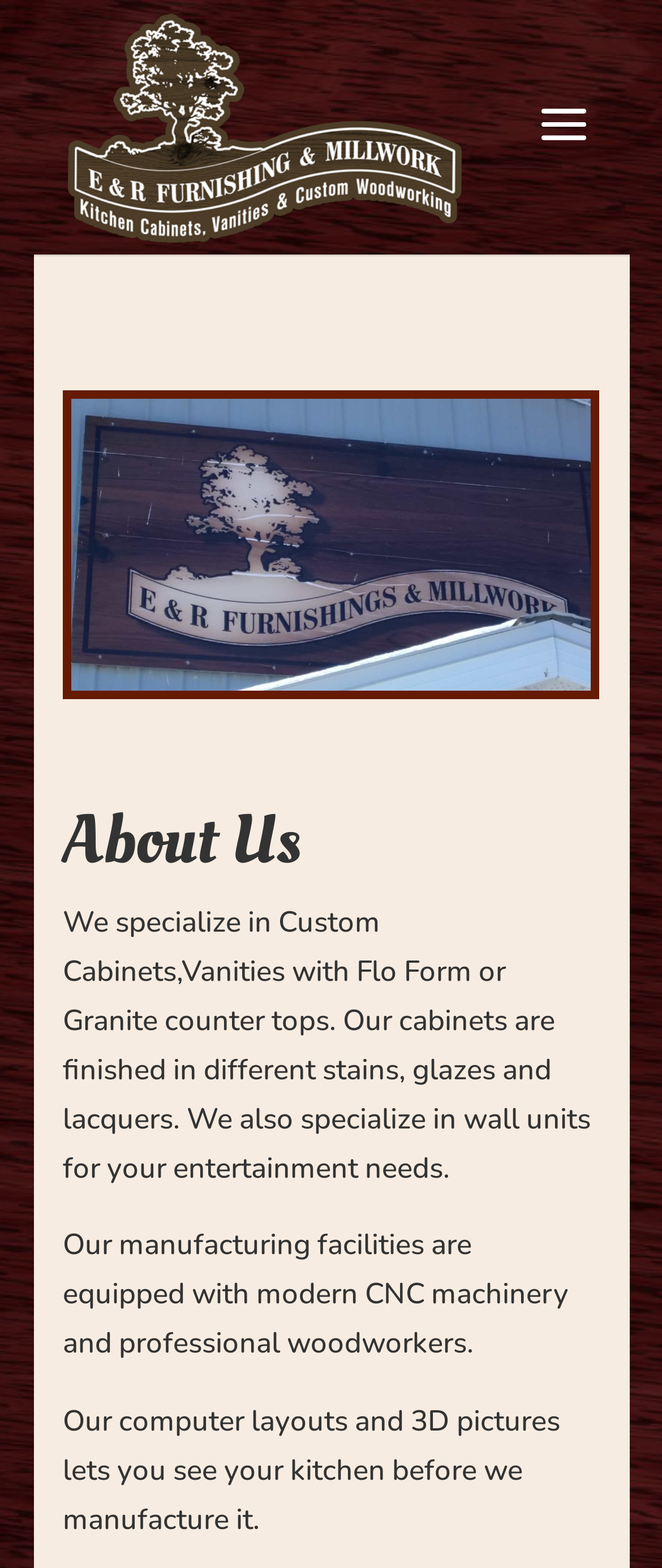Describe all the visual and textual components of the webpage comprehensively.

The webpage is about E & R Furnishing and Millwork Inc., a company specializing in custom cabinets and vanities. At the top left of the page, there is a link and an image, both with the company's name. Below the company's logo, there is a search bar spanning almost the entire width of the page.

On the left side of the page, there is a section with three paragraphs of text. The first paragraph describes the company's services, including custom cabinets and vanities with Flo Form or Granite counter tops, and the various finishes they offer. The second paragraph mentions the company's modern manufacturing facilities and professional woodworkers. The third paragraph highlights the company's use of computer layouts and 3D pictures to allow customers to visualize their kitchen before it's manufactured.

To the right of the text section, there is a large image that takes up most of the right side of the page. Above the image, there is a heading that reads "About Us". Overall, the page has a simple layout with a focus on providing information about the company's services and capabilities.